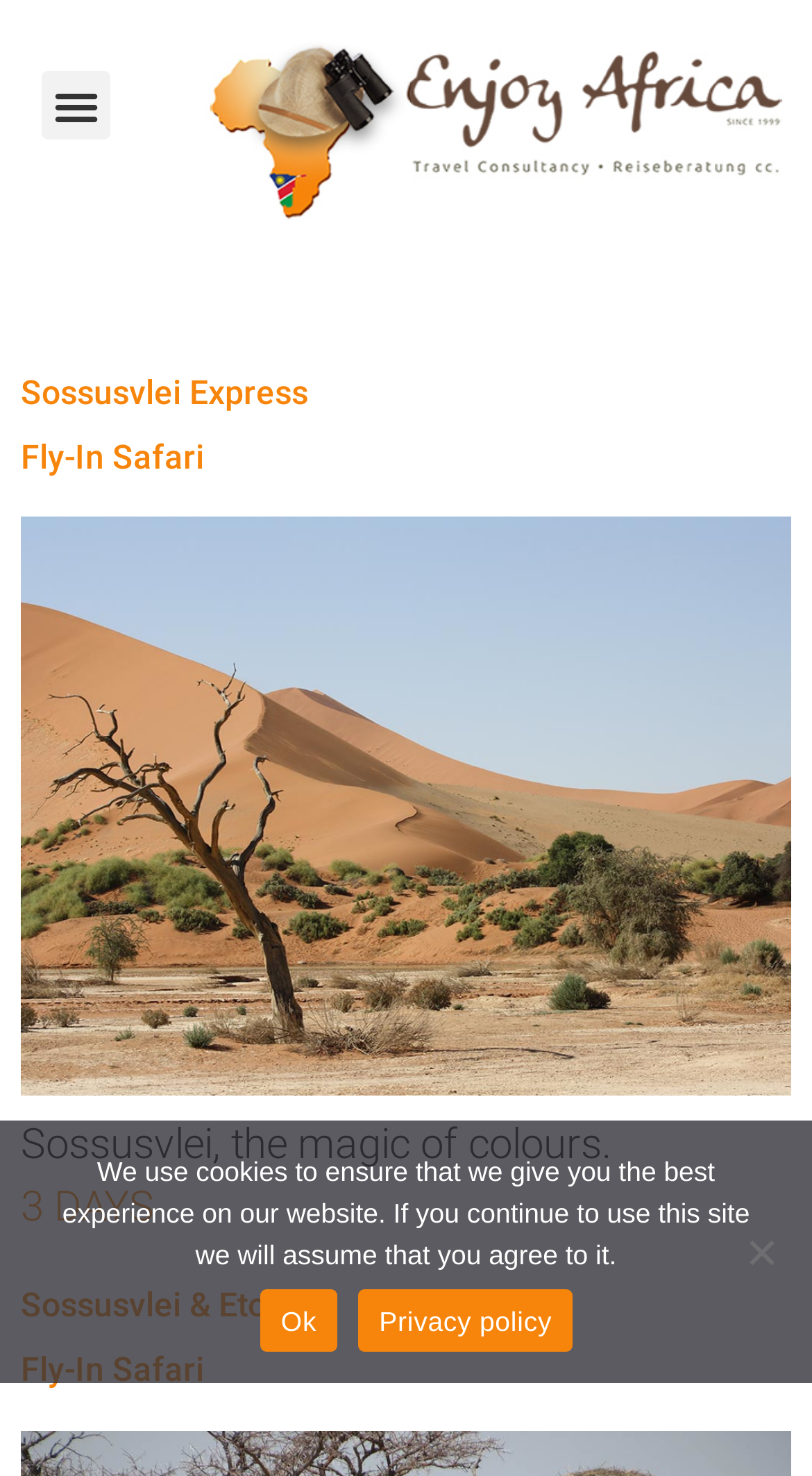How many links are there in the article section?
Offer a detailed and exhaustive answer to the question.

I counted the links in the article section of the webpage and found that there are three links: 'Sossusvlei Express Fly-In Safari', 'Sossusvlei & Etosha Fly-In Safari', and an unnamed link. These links are provided as separate link elements within the article section of the webpage.